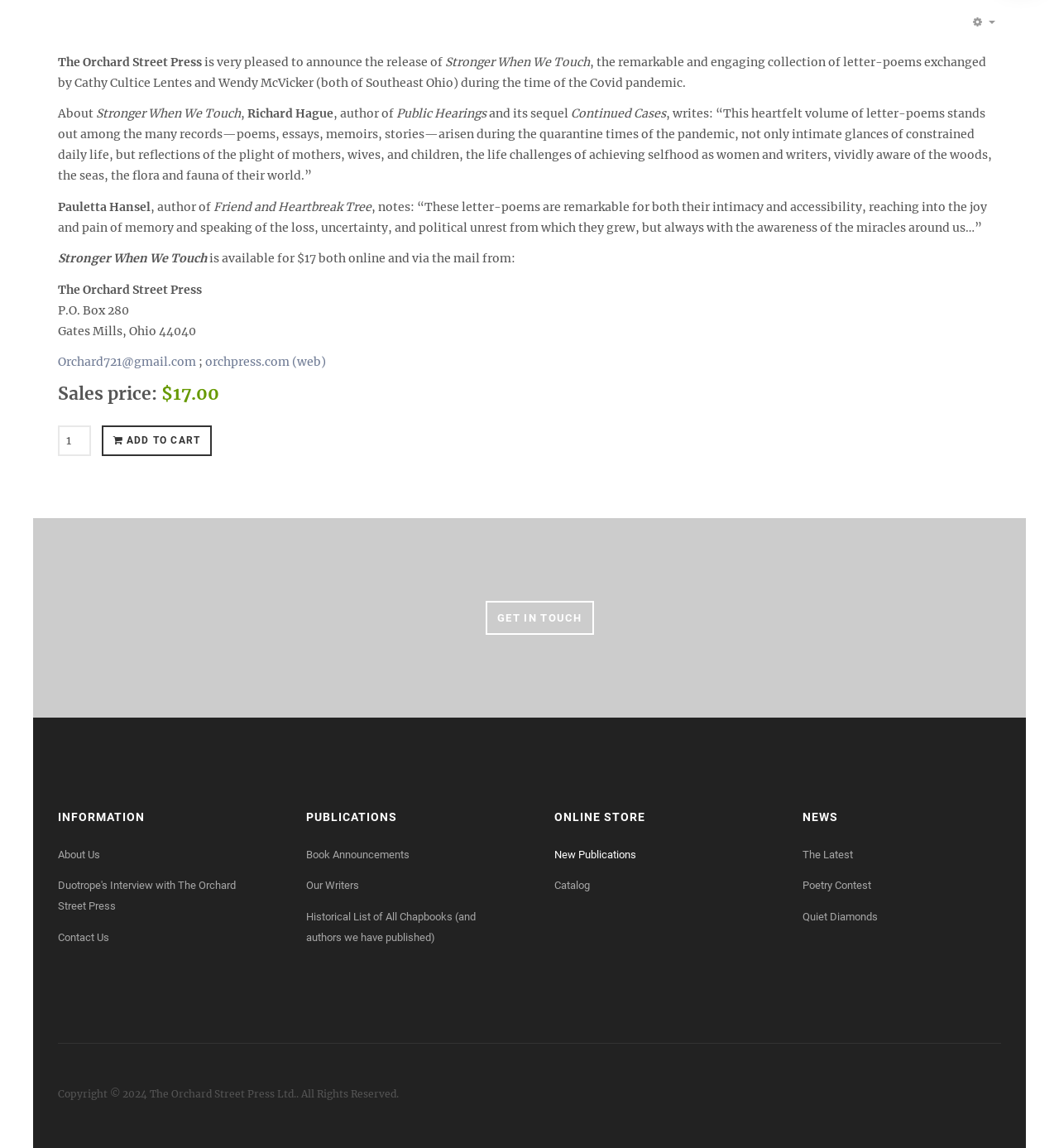What is the name of the book being announced?
Look at the image and provide a short answer using one word or a phrase.

Stronger When We Touch